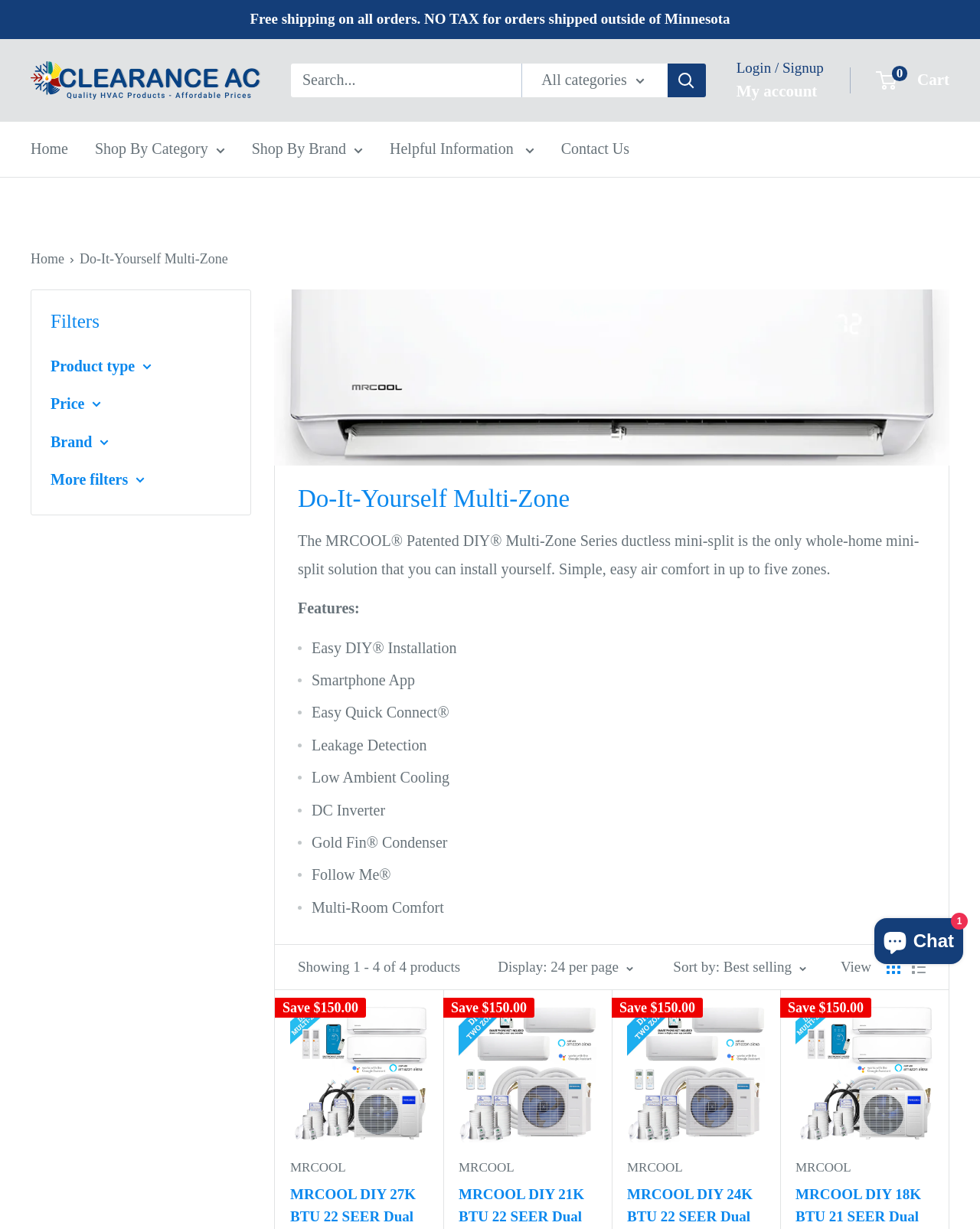Locate the bounding box coordinates of the area to click to fulfill this instruction: "Search for products". The bounding box should be presented as four float numbers between 0 and 1, in the order [left, top, right, bottom].

[0.297, 0.052, 0.72, 0.079]